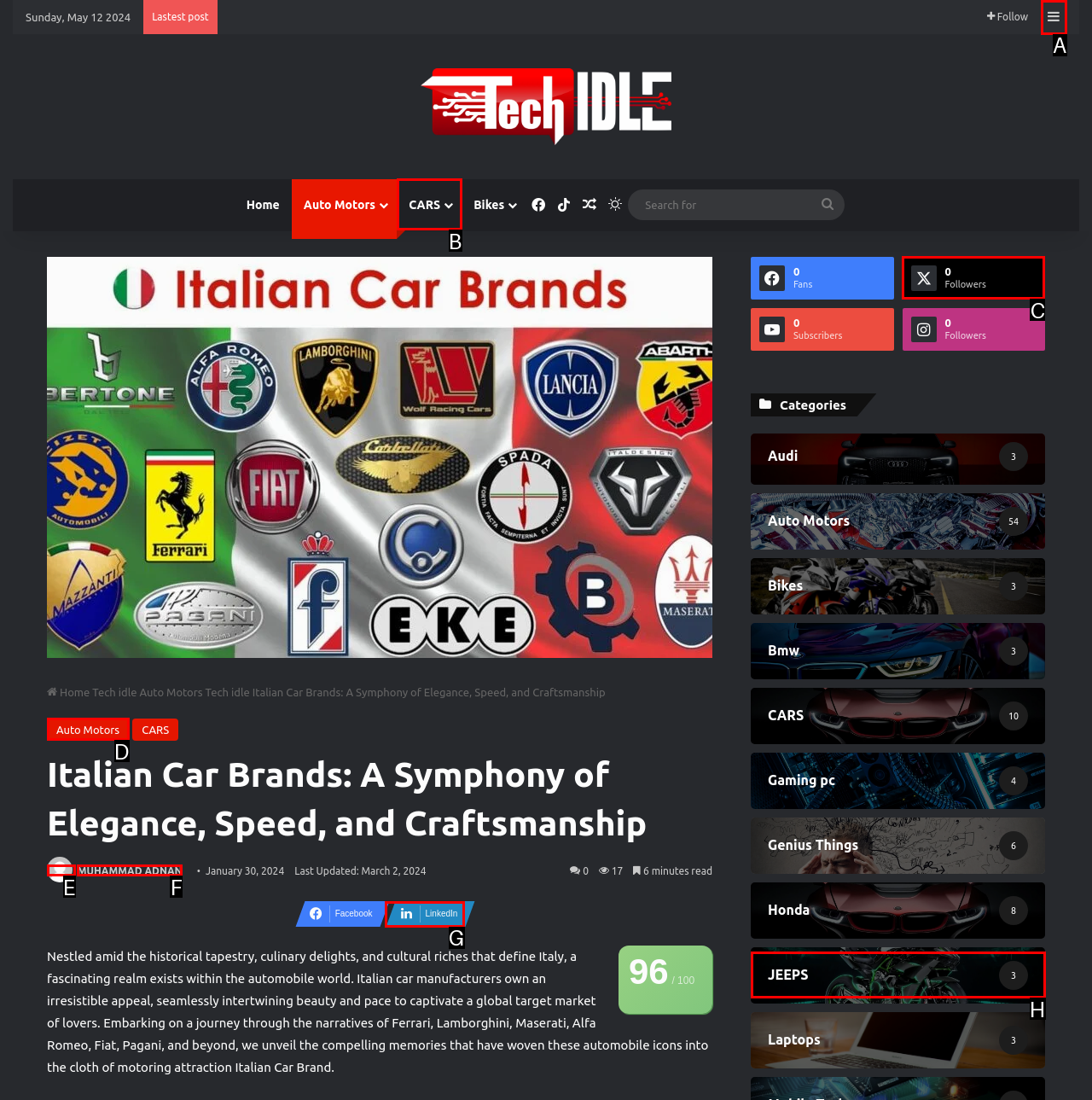Using the given description: alt="Photo of MUHAMMAD ADNAN", identify the HTML element that corresponds best. Answer with the letter of the correct option from the available choices.

E